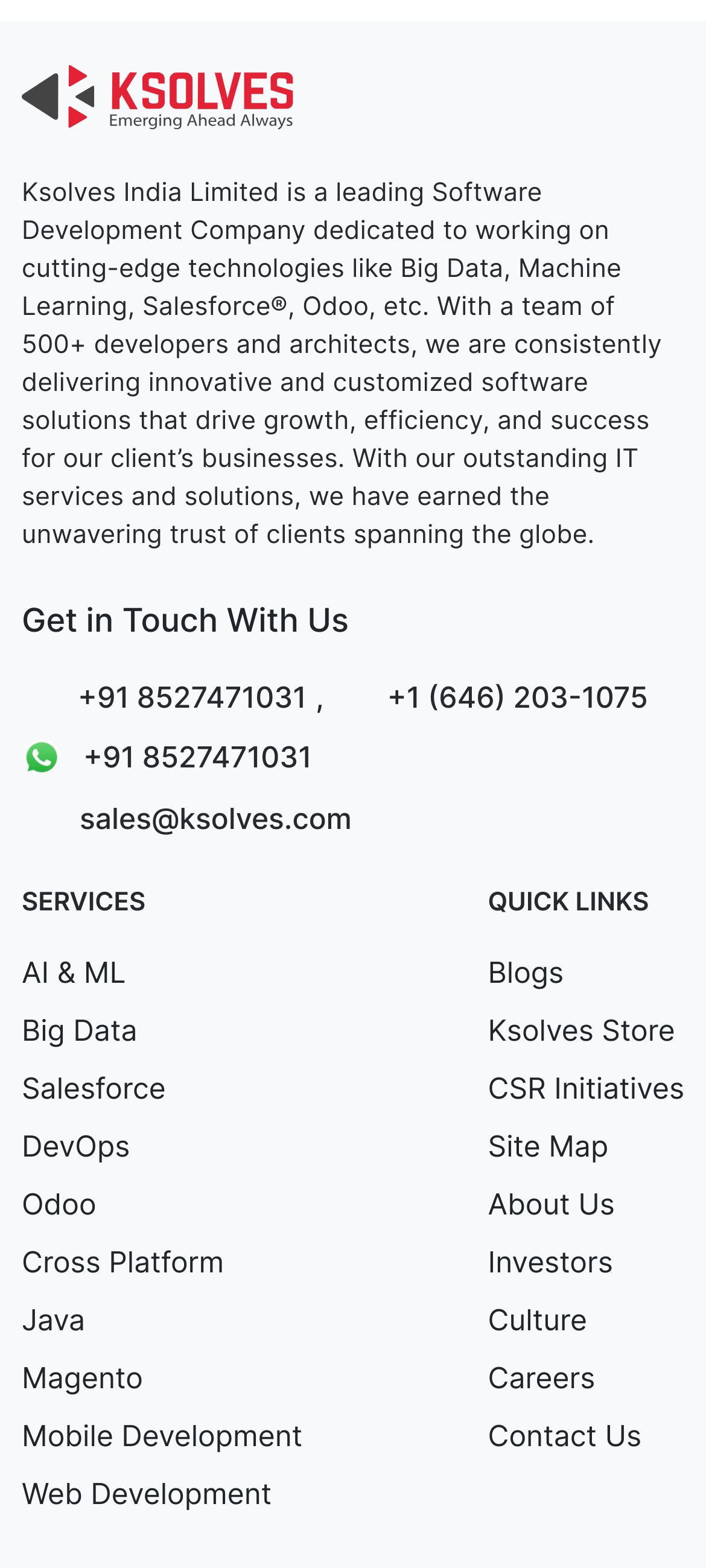What is the company's area of expertise?
Give a one-word or short-phrase answer derived from the screenshot.

Cutting-edge technologies